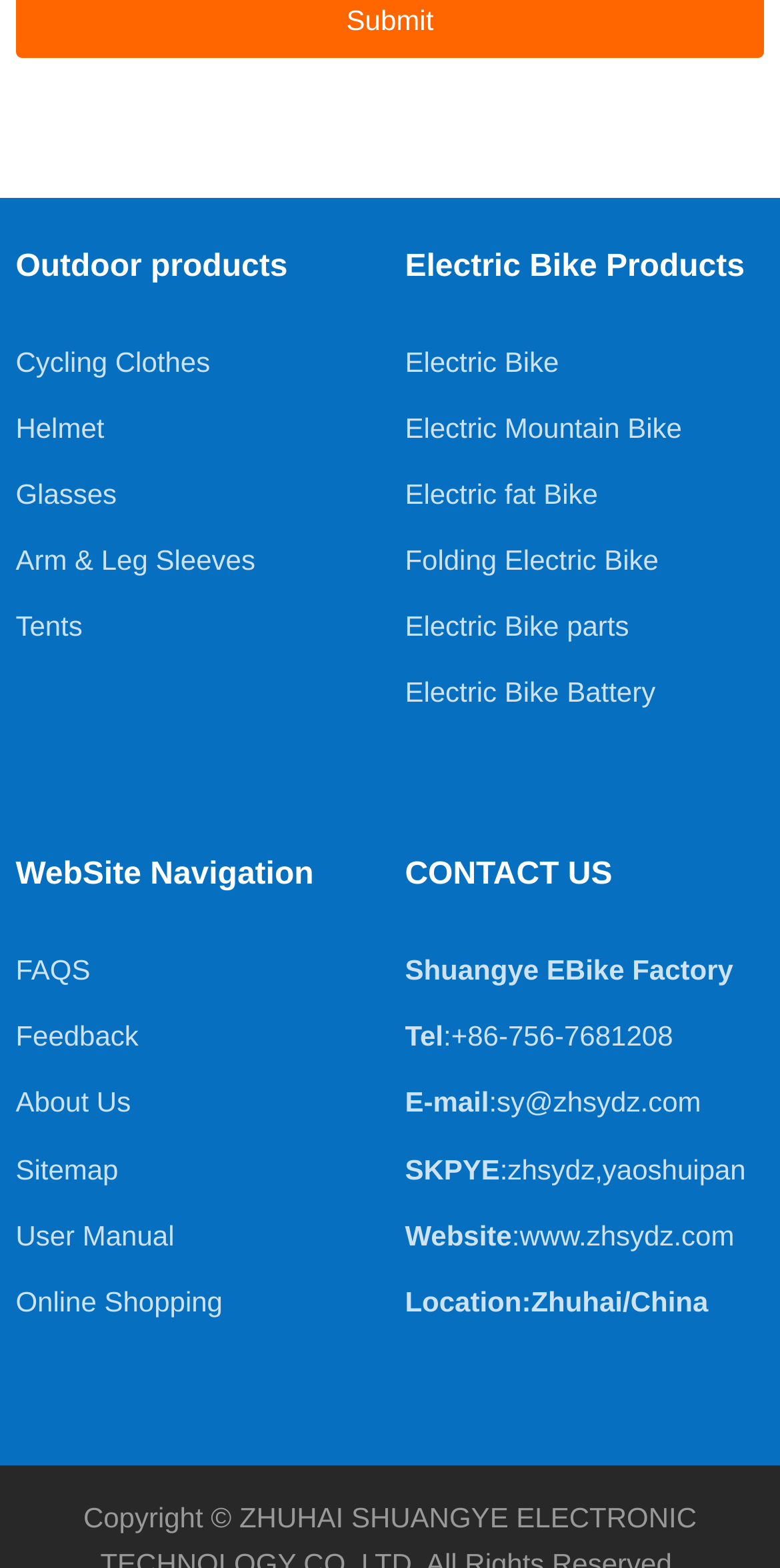Reply to the question with a single word or phrase:
What type of products are listed under 'Outdoor products'?

Cycling products